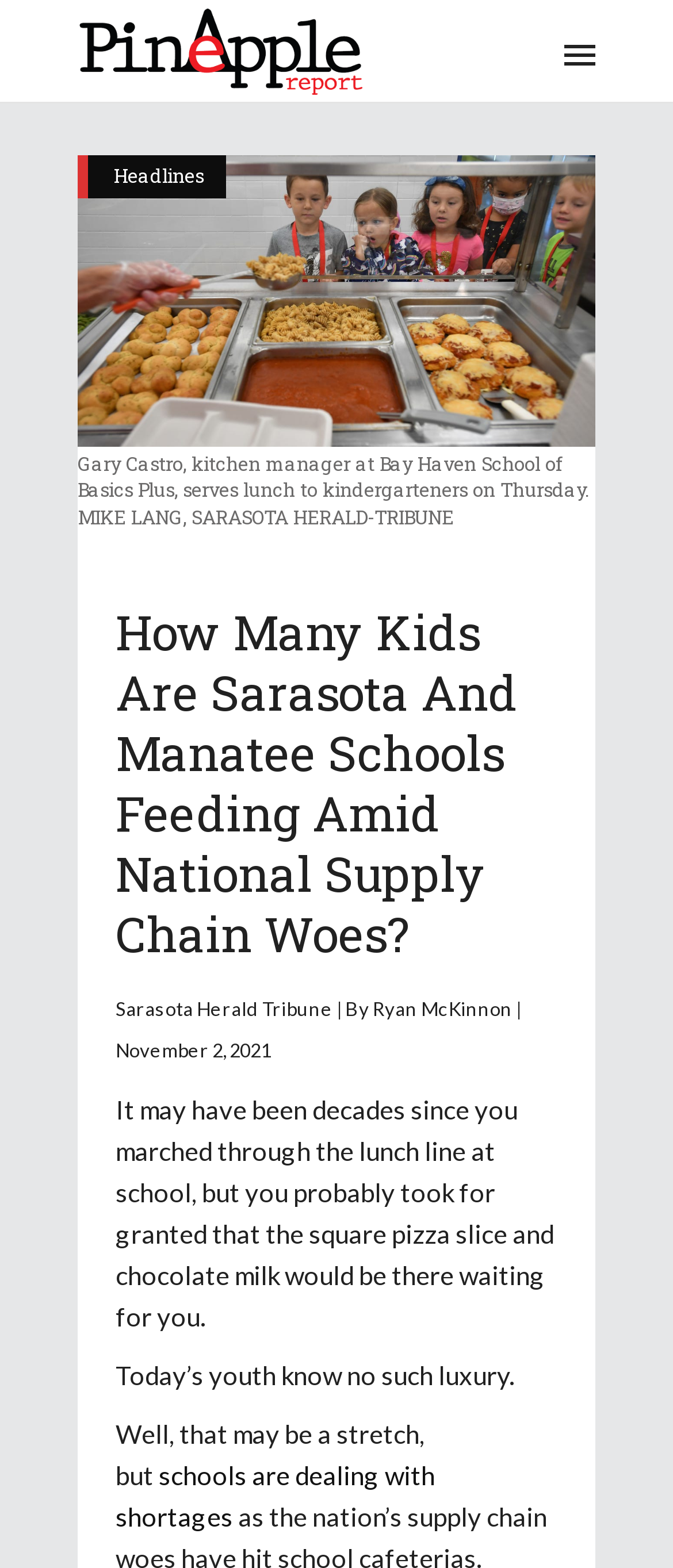What is the name of the publication?
Using the image as a reference, answer with just one word or a short phrase.

Sarasota Herald Tribune